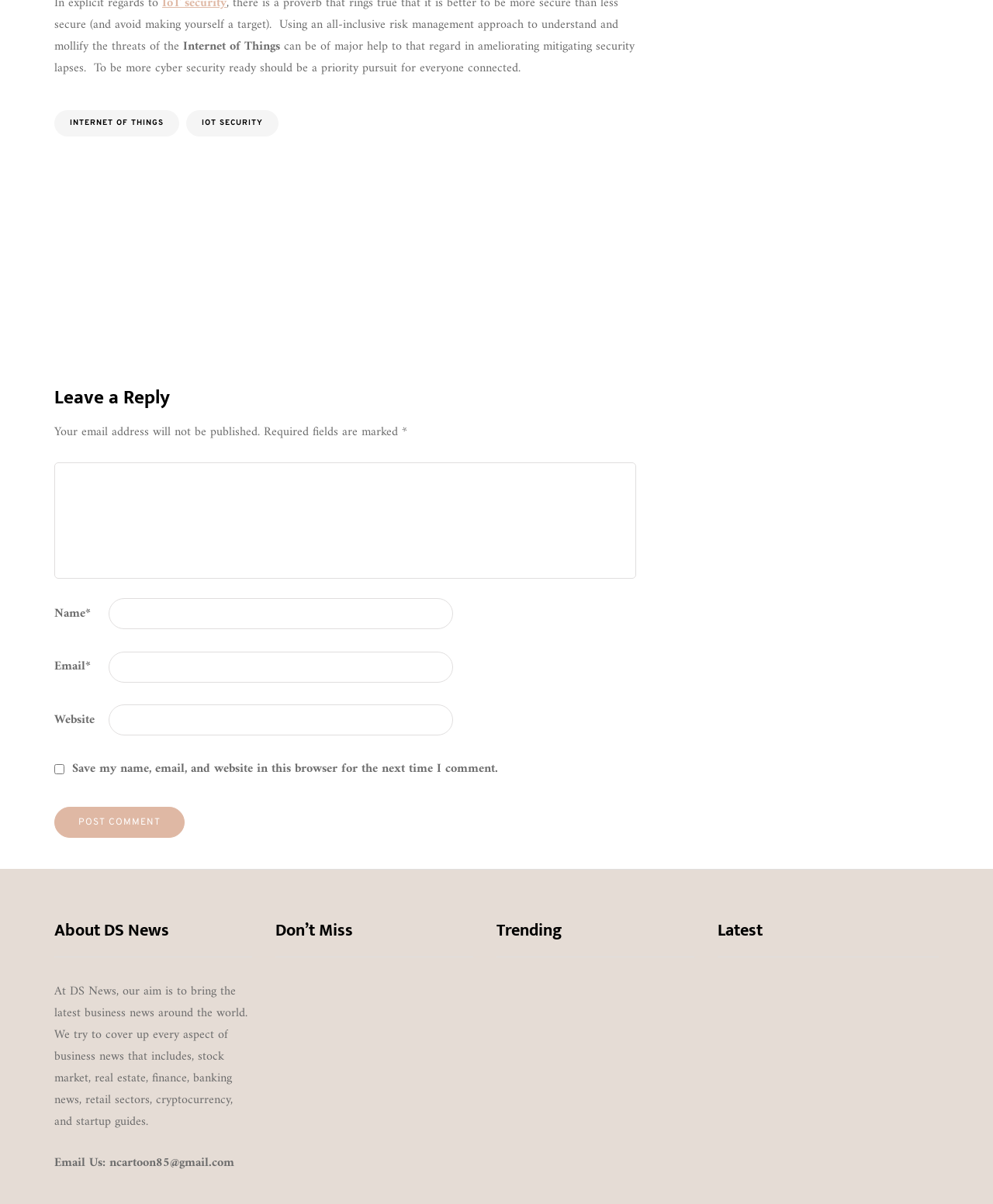Can you specify the bounding box coordinates for the region that should be clicked to fulfill this instruction: "View cart".

None